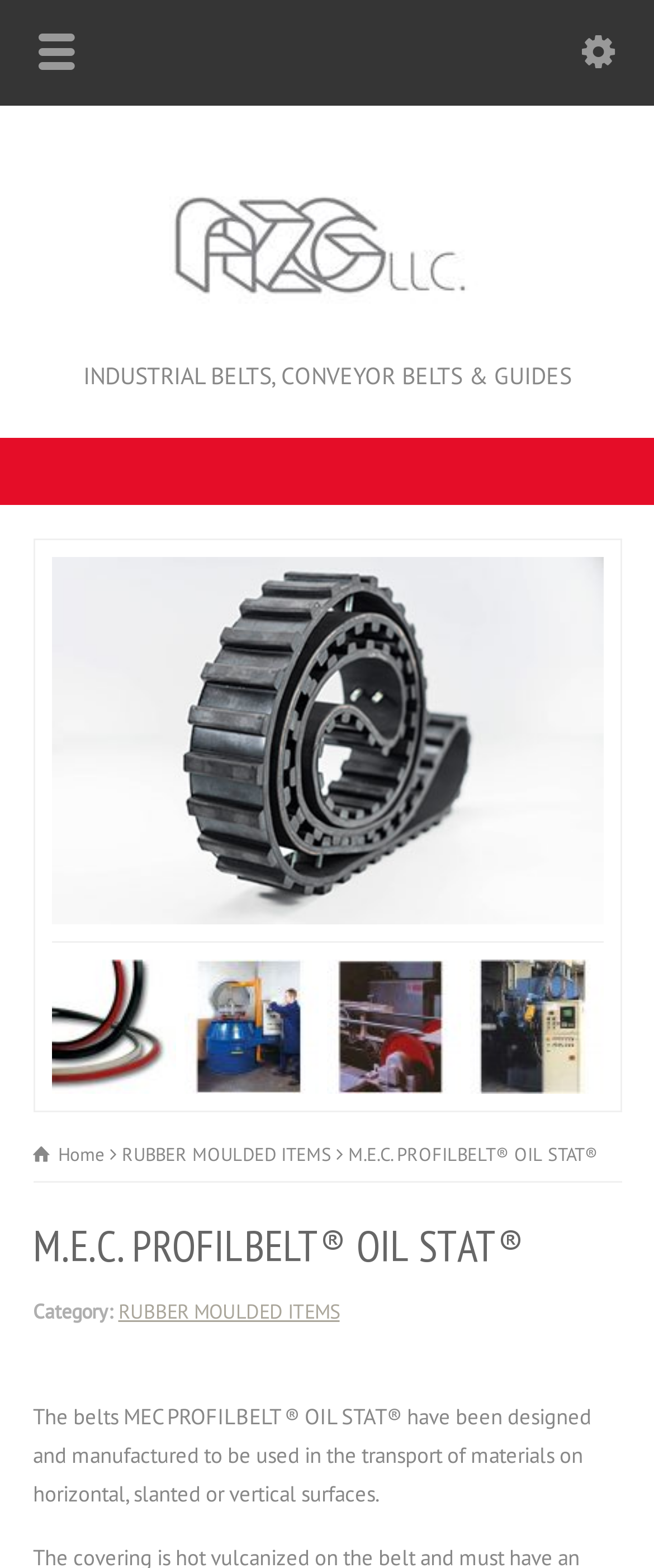Given the webpage screenshot and the description, determine the bounding box coordinates (top-left x, top-left y, bottom-right x, bottom-right y) that define the location of the UI element matching this description: RUBBER MOULDED ITEMS

[0.186, 0.729, 0.506, 0.744]